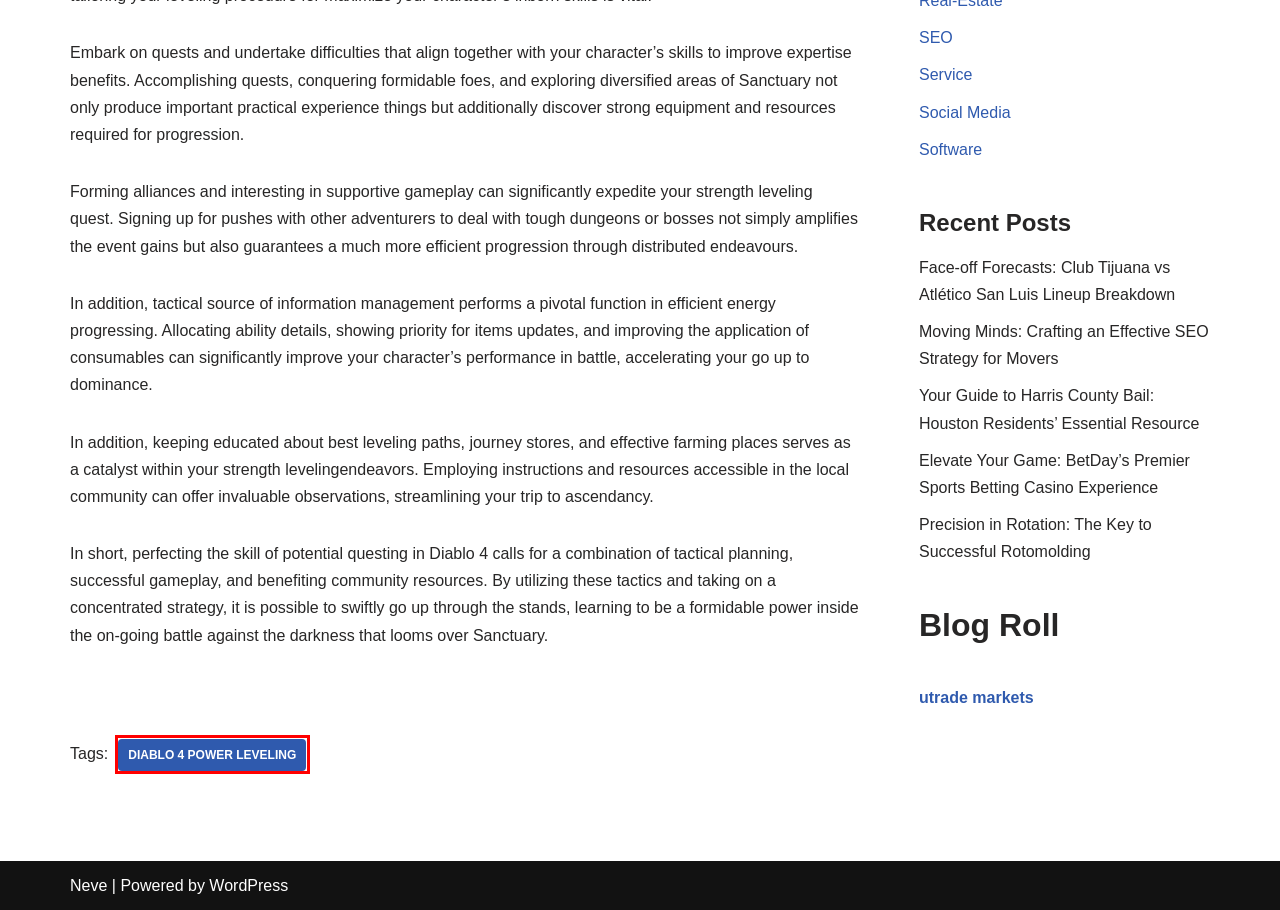A screenshot of a webpage is provided, featuring a red bounding box around a specific UI element. Identify the webpage description that most accurately reflects the new webpage after interacting with the selected element. Here are the candidates:
A. Precision in Rotation: The Key to Successful Rotomolding – The Man Without Qualities
B. Face-off Forecasts: Club Tijuana vs Atlético San Luis Lineup Breakdown – The Man Without Qualities
C. Software – The Man Without Qualities
D. Moving Minds: Crafting an Effective SEO Strategy for Movers – The Man Without Qualities
E. diablo 4 power leveling – The Man Without Qualities
F. Your Guide to Harris County Bail: Houston Residents’ Essential Resource – The Man Without Qualities
G. SEO – The Man Without Qualities
H. Service – The Man Without Qualities

E